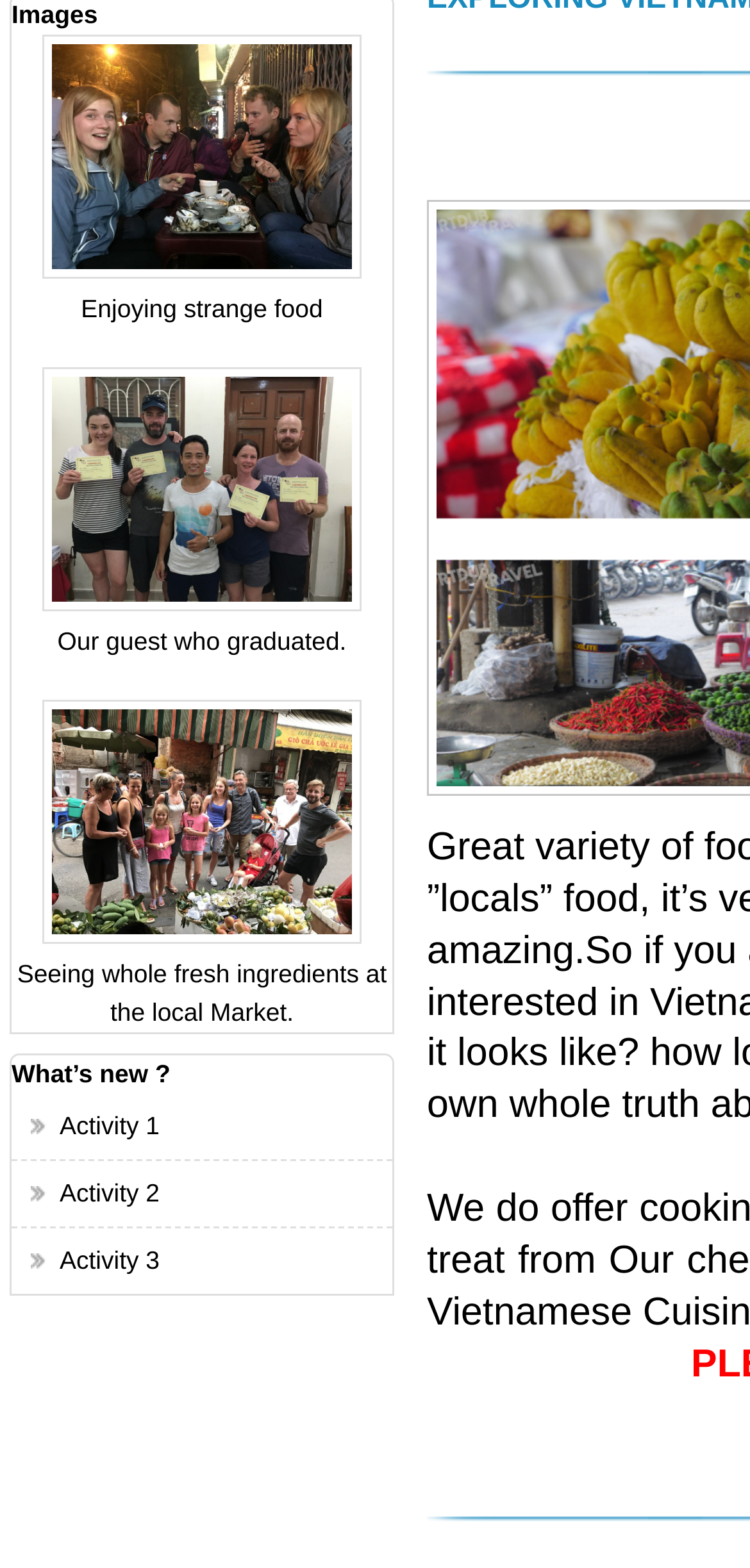Answer the question in a single word or phrase:
How many links are there on the page?

7